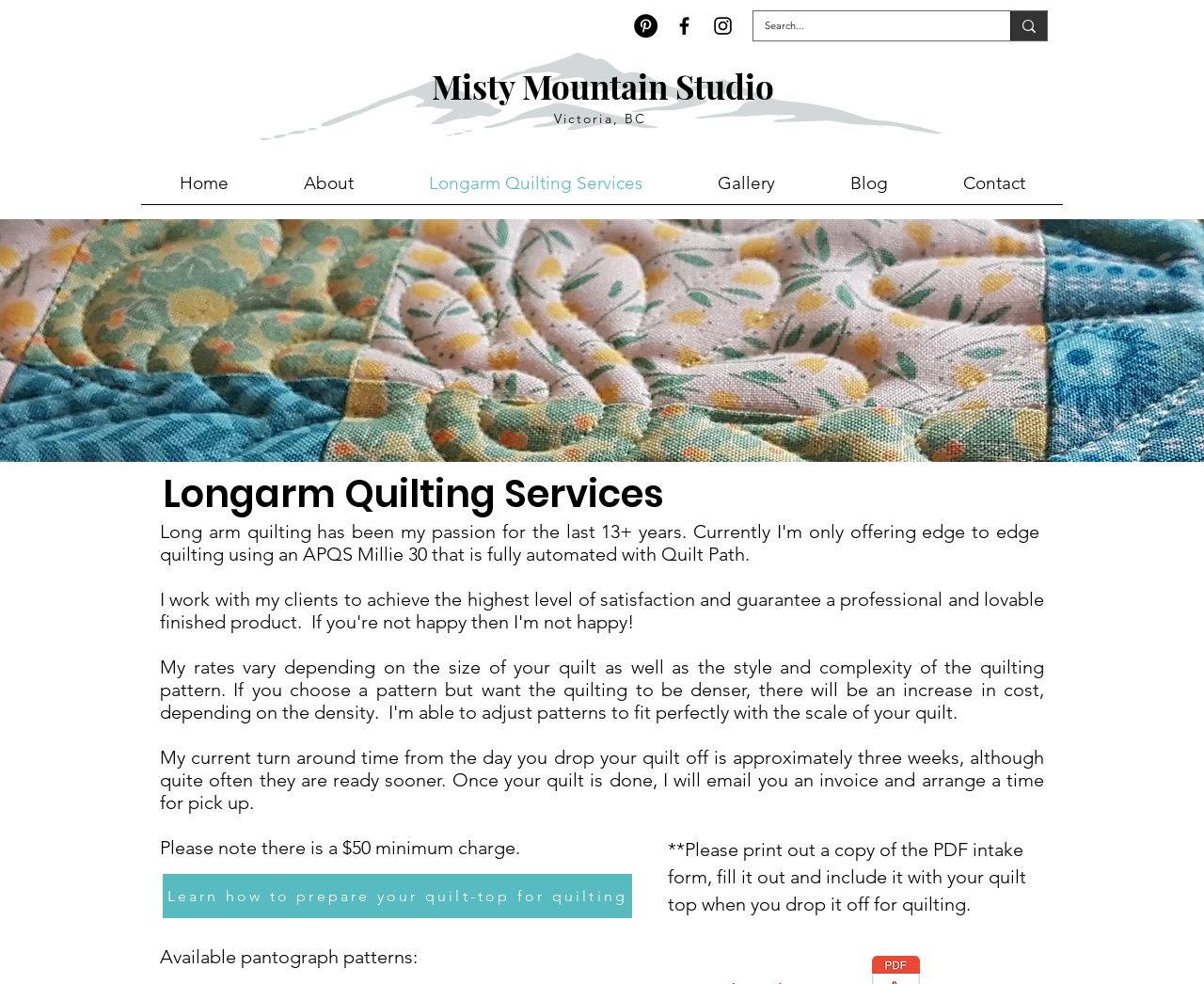Find the bounding box coordinates of the clickable element required to execute the following instruction: "Learn how to prepare your quilt-top for quilting". Provide the coordinates as four float numbers between 0 and 1, i.e., [left, top, right, bottom].

[0.135, 0.888, 0.525, 0.933]